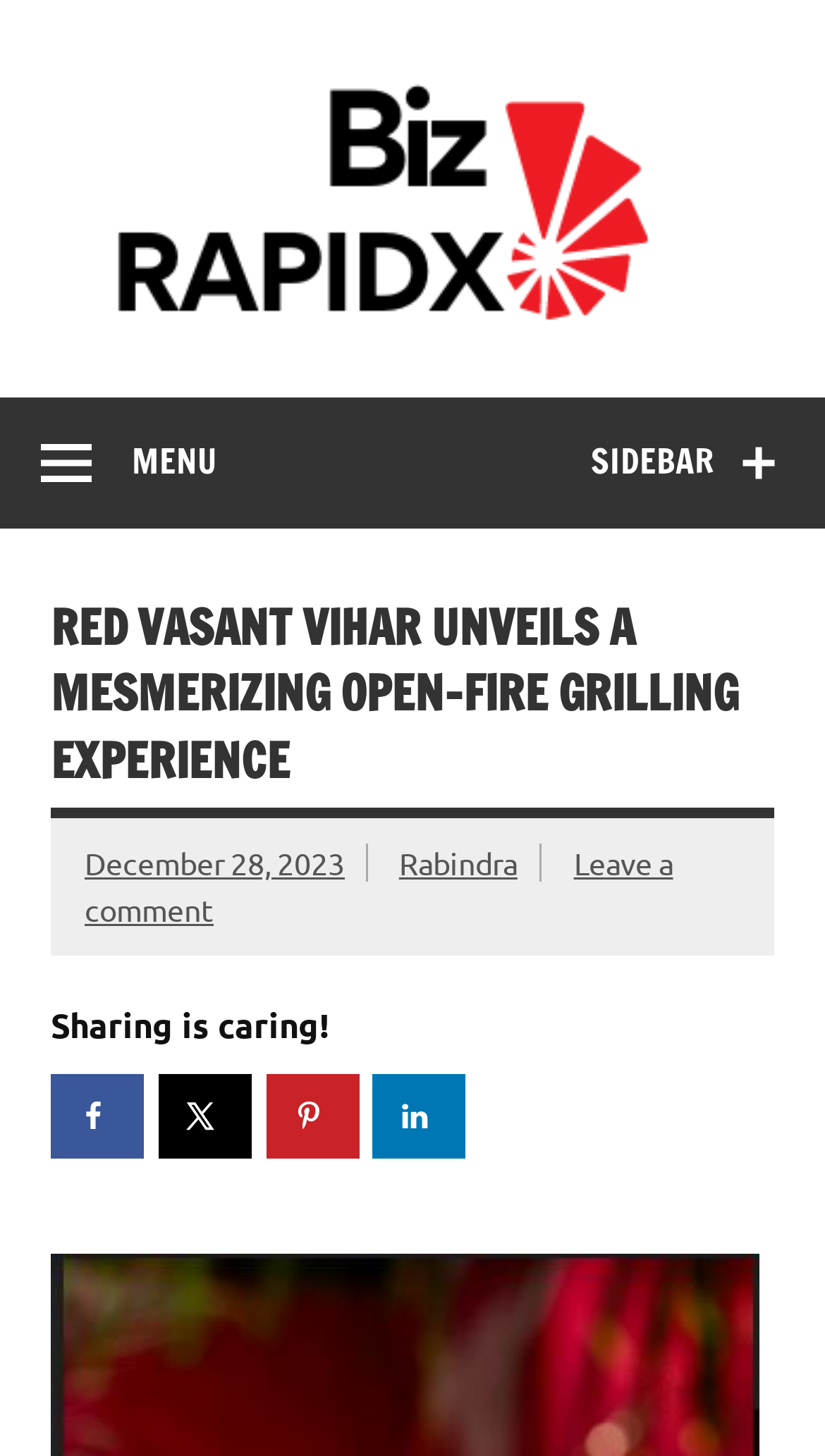Find the bounding box coordinates for the area that should be clicked to accomplish the instruction: "Open the sidebar".

[0.667, 0.273, 1.0, 0.364]